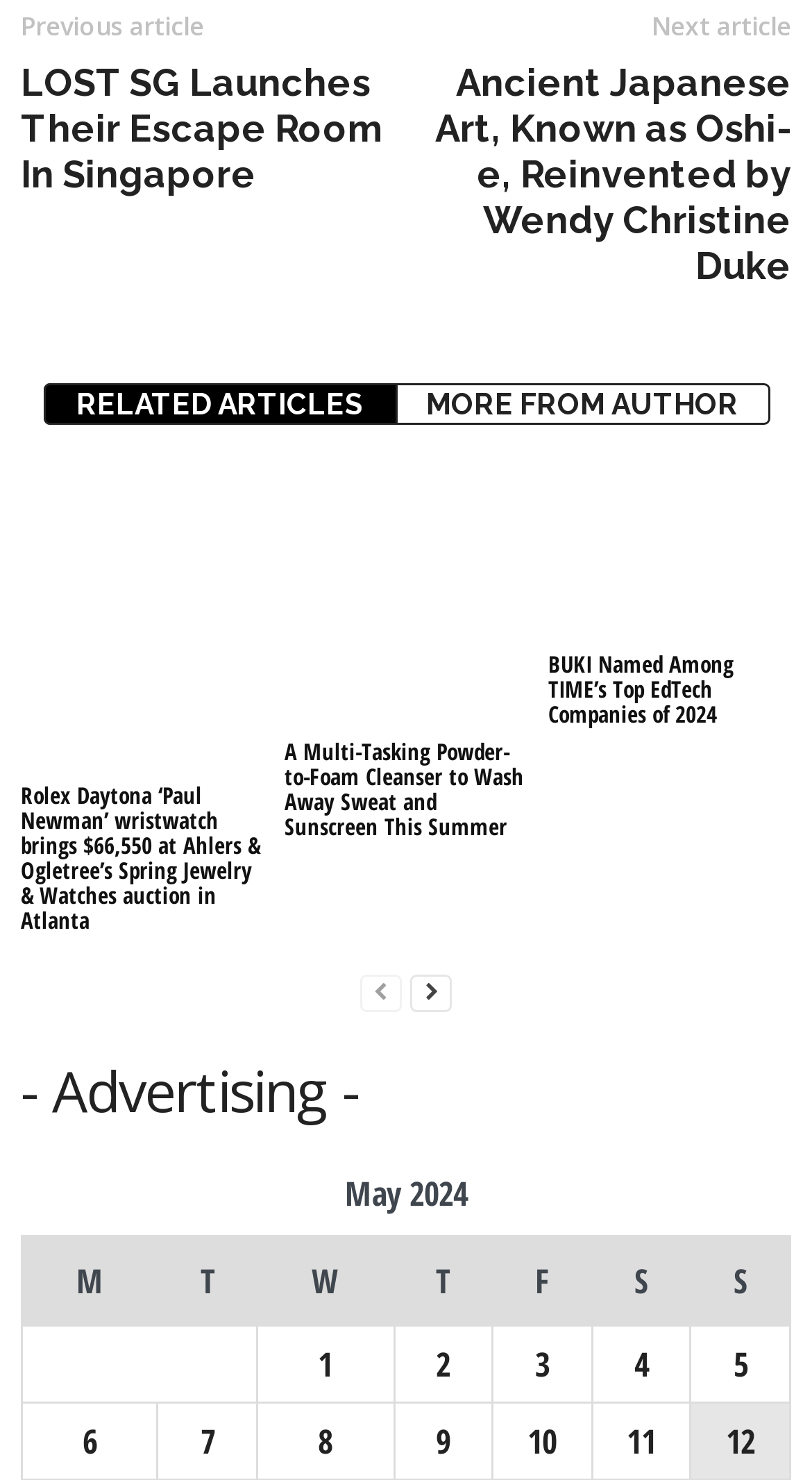Provide a brief response to the question below using a single word or phrase: 
How many links are there in the 'RELATED ARTICLES MORE FROM AUTHOR' section?

2